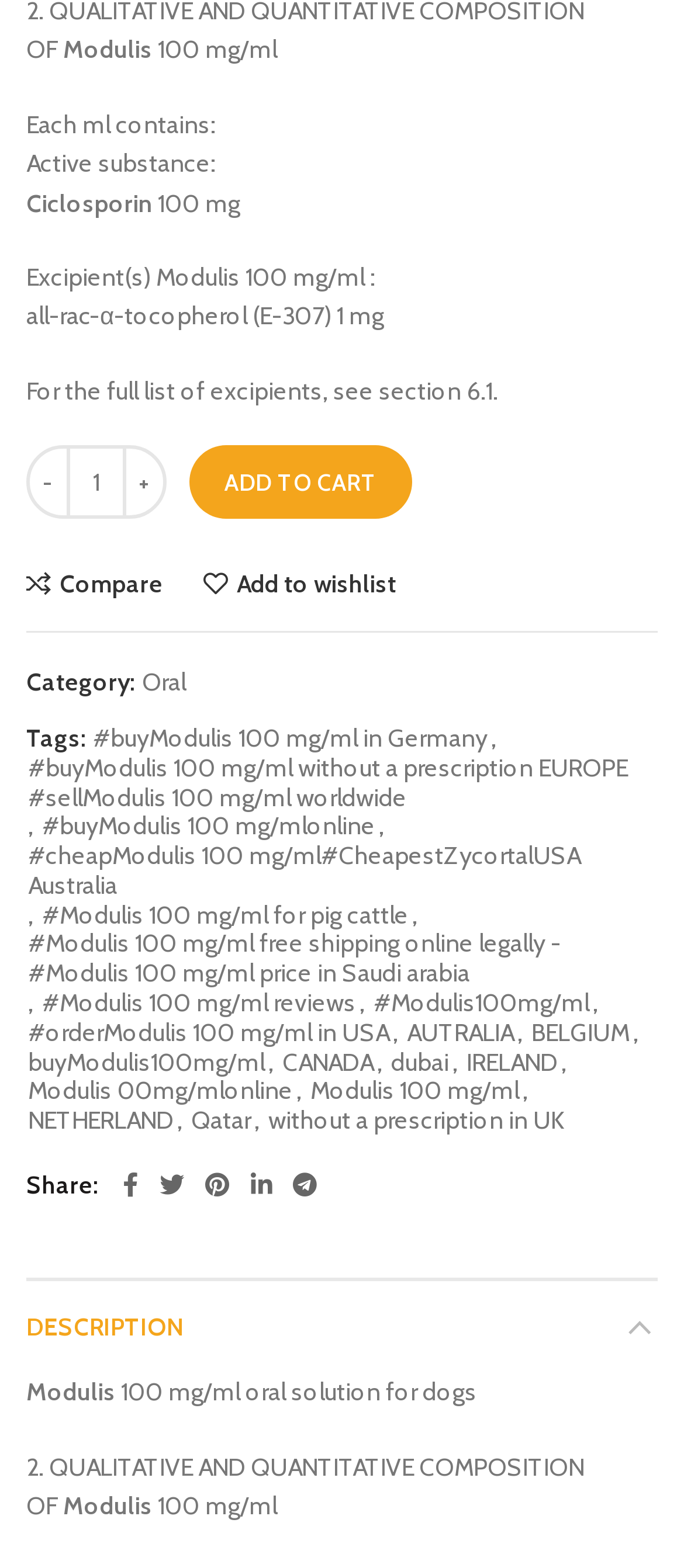Kindly determine the bounding box coordinates of the area that needs to be clicked to fulfill this instruction: "Click the 'ADD TO CART' button".

[0.277, 0.284, 0.603, 0.331]